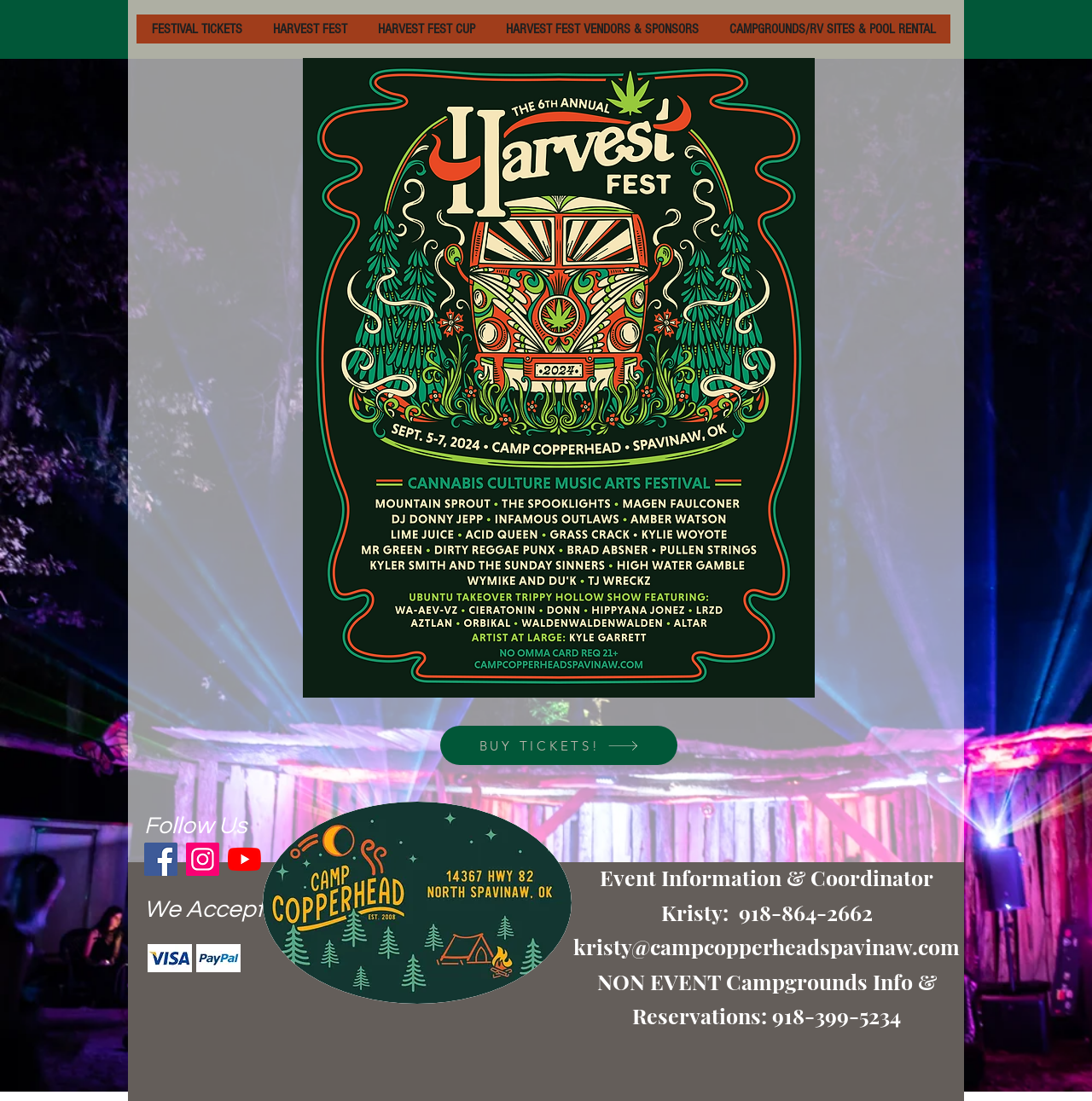Look at the image and write a detailed answer to the question: 
What is the email address for the event coordinator?

The email address for the event coordinator, Kristy, can be found at the bottom of the page, where it is listed as 'kristy@campcopperheadspavinaw.com'.